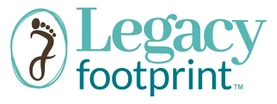Elaborate on all the key elements and details present in the image.

The image features the logo of "Legacy Footprint," a brand that emphasizes organization and management of personal and professional documents. The logo is presented in a modern and appealing design, showcasing a stylized footprint that symbolizes legacy and memory, paired with the brand name "Legacy footprint" in a sophisticated typeface. The logo is designed in a soothing color palette, primarily featuring teal and a rich brown, conveying a sense of professionalism and warmth. This visual identity reflects the brand’s mission to provide customized organizational solutions, including file folders and other tools, catering to clients who value efficiency and style.